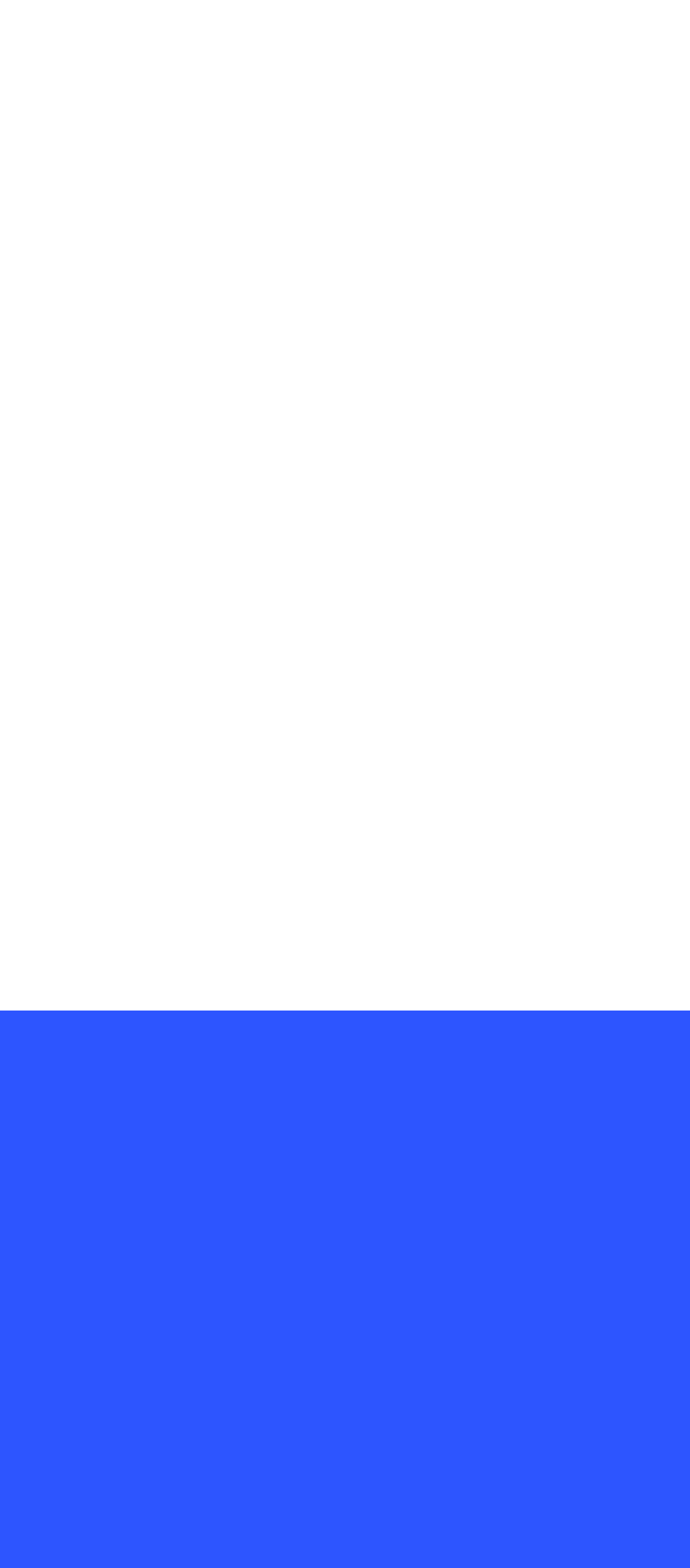What is the purpose of the checkbox?
Please provide a detailed and thorough answer to the question.

The checkbox is labeled 'By checking this box, I agree to the newsletter terms and conditions.' which indicates that its purpose is to agree to the terms and conditions of the newsletter.